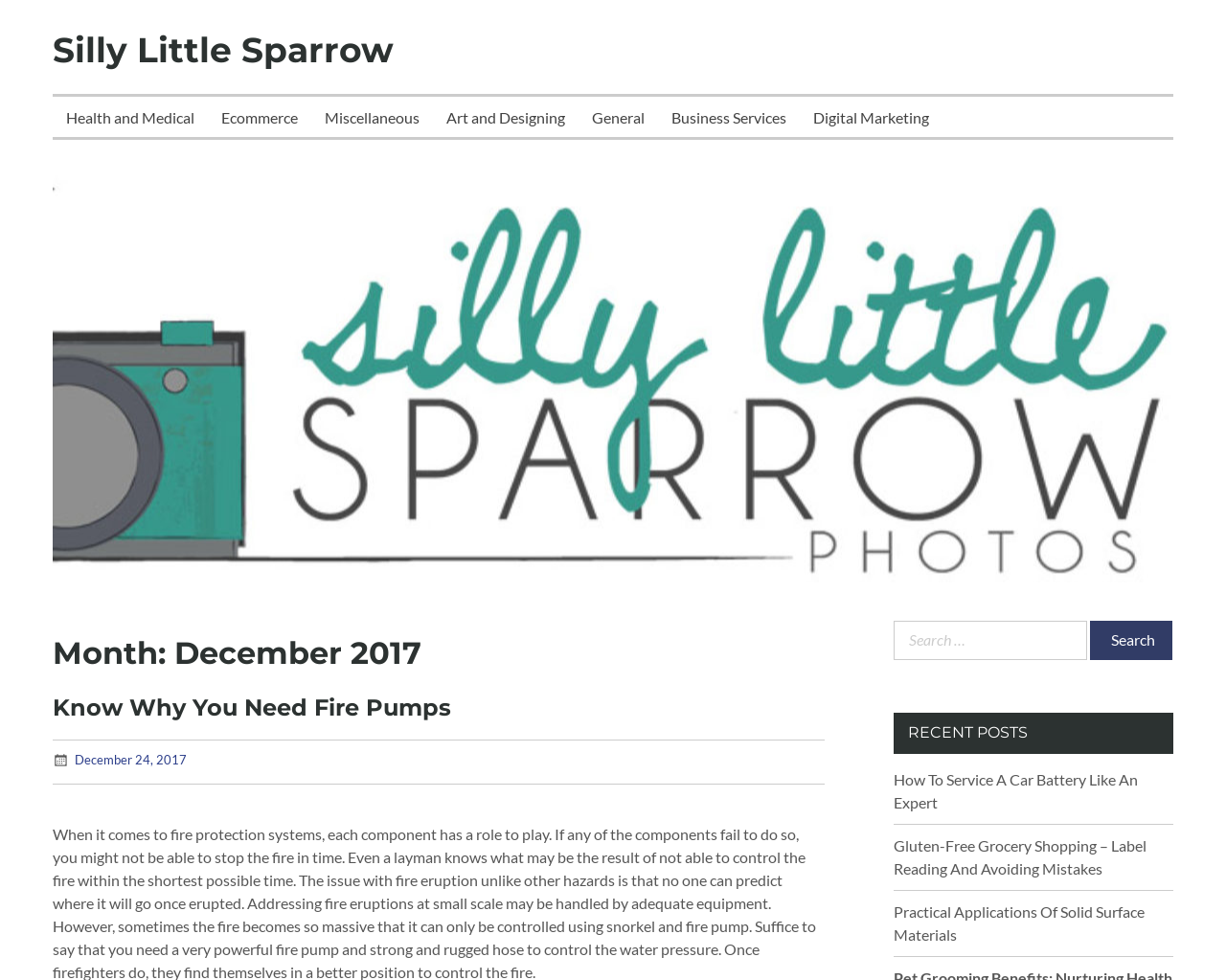Locate the coordinates of the bounding box for the clickable region that fulfills this instruction: "Click on Digital Marketing link".

[0.652, 0.099, 0.769, 0.14]